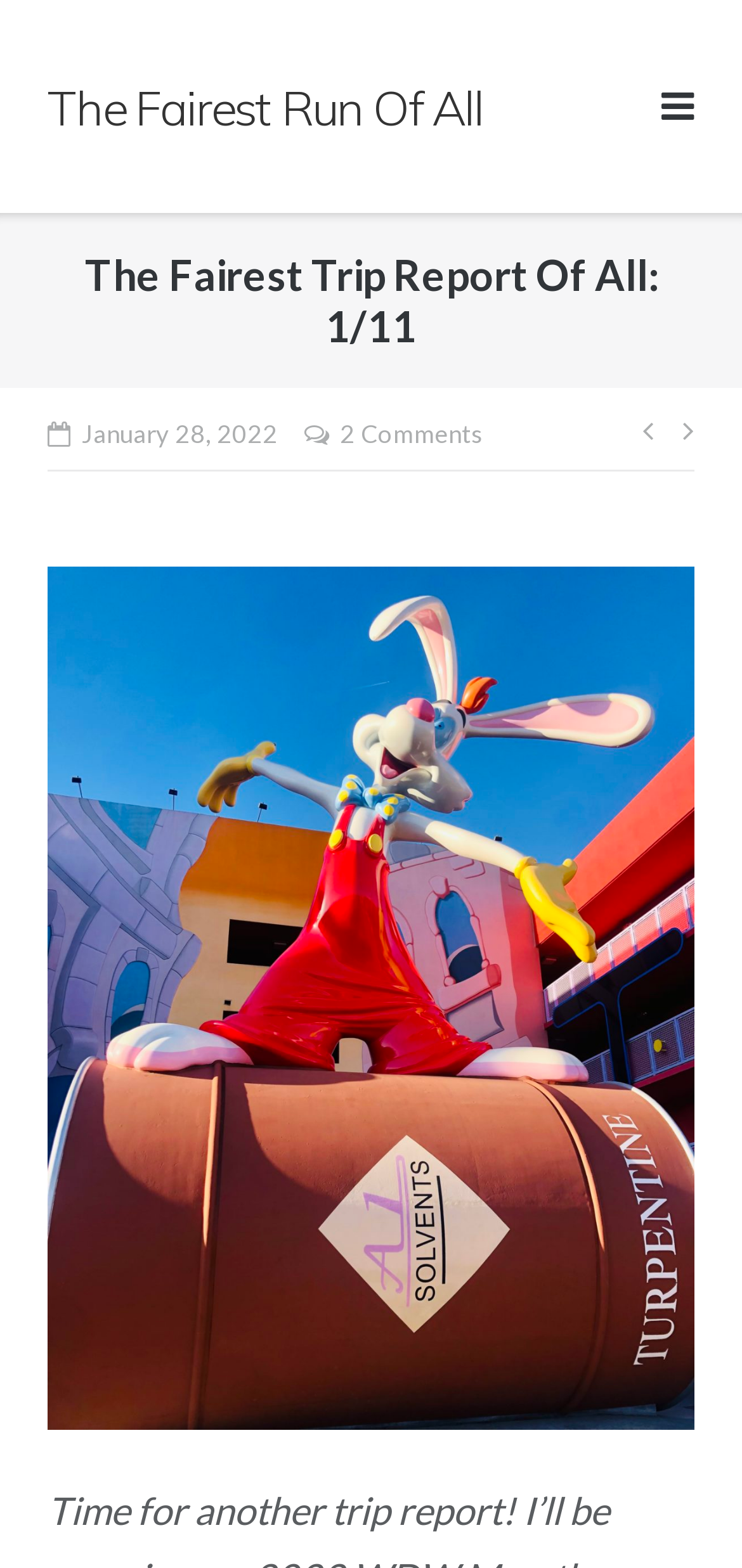What is the date of the trip report?
Answer briefly with a single word or phrase based on the image.

January 28, 2022